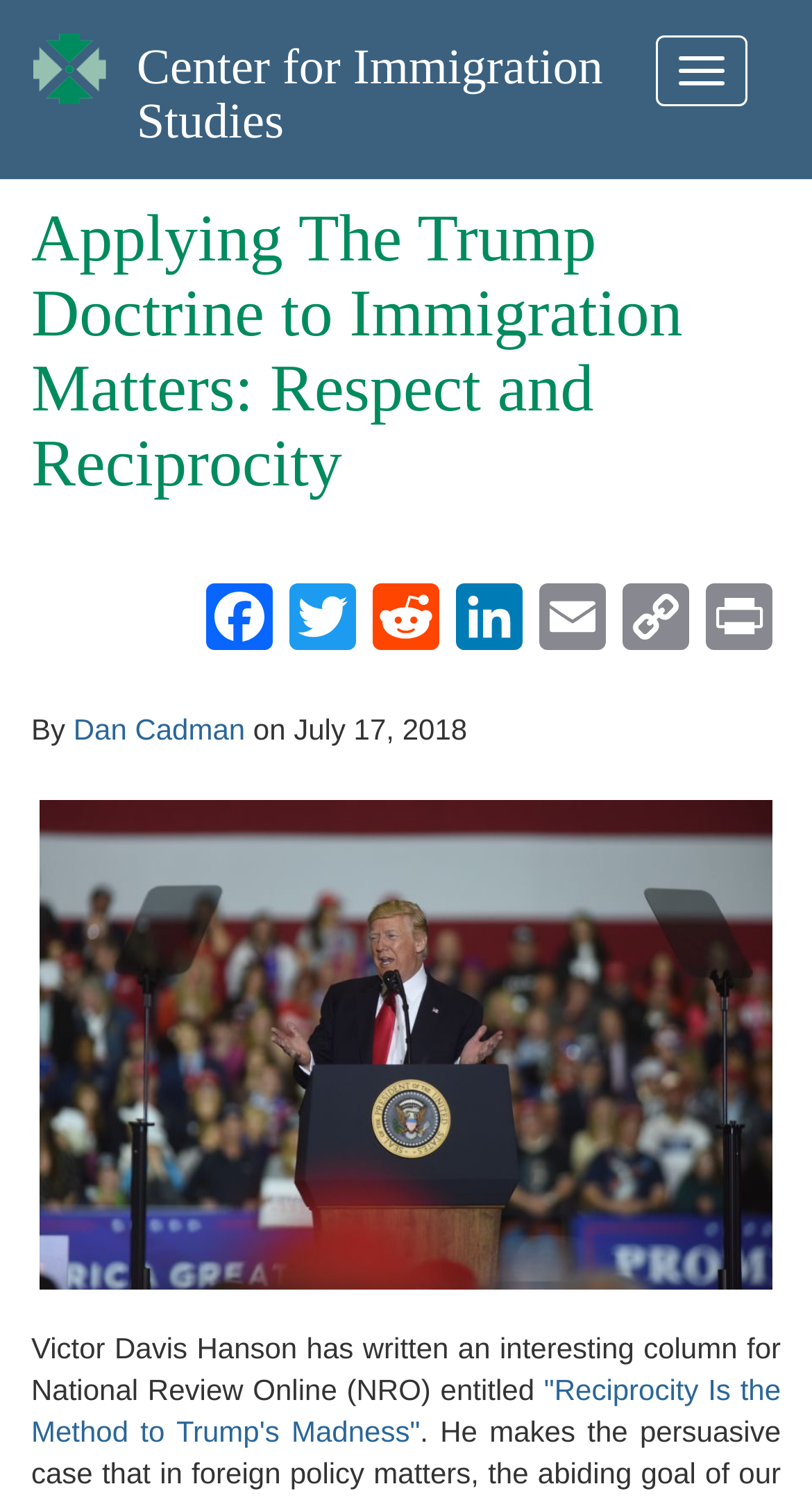Find the bounding box coordinates for the element described here: "Reddit".

[0.449, 0.385, 0.551, 0.433]